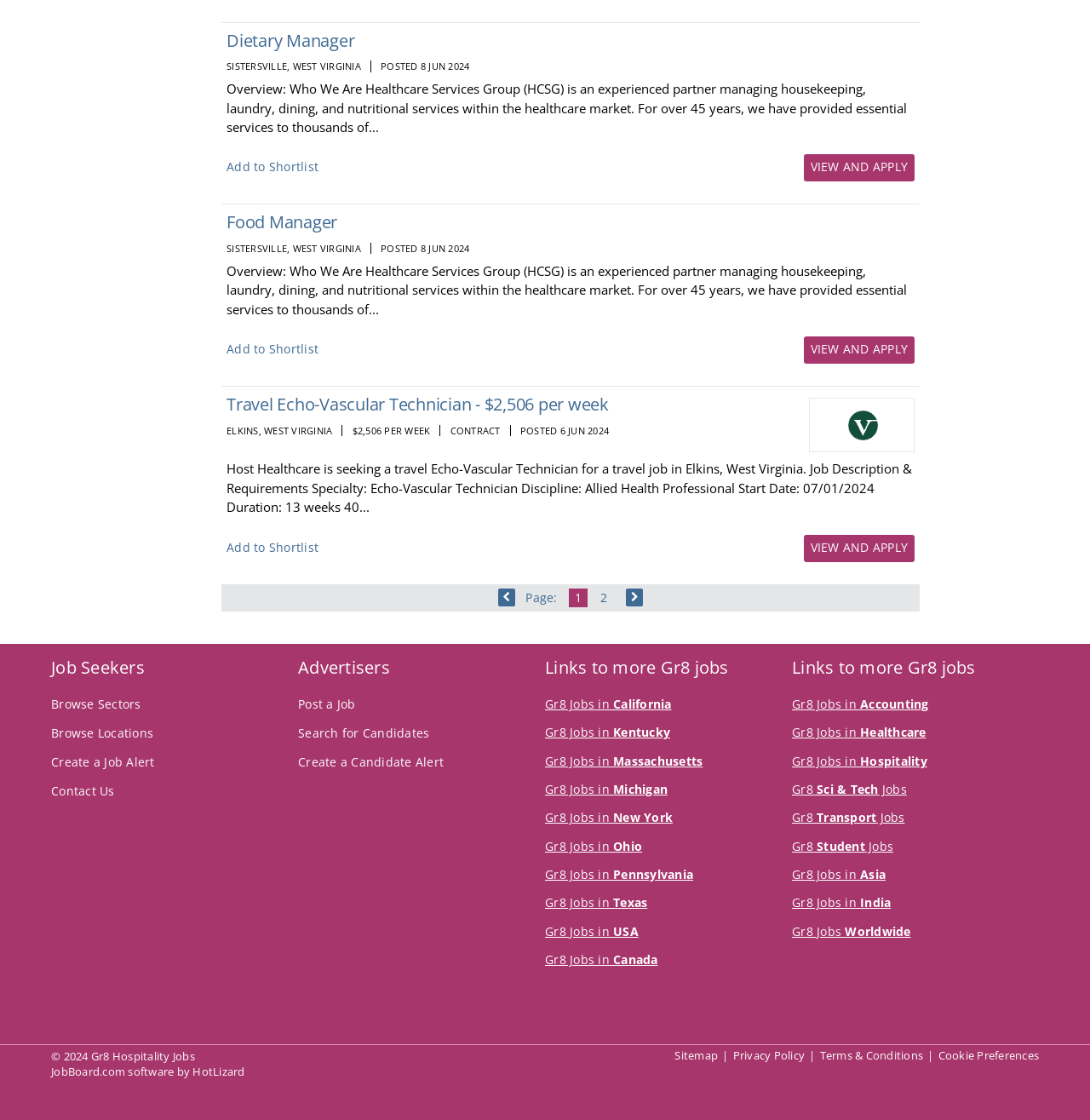Using the information from the screenshot, answer the following question thoroughly:
What is the job title of the first job posting?

The first job posting is located at the top of the webpage, and it has a heading element with the text 'Dietary Manager'. This heading element is a link, and it is followed by a description list that provides more information about the job.